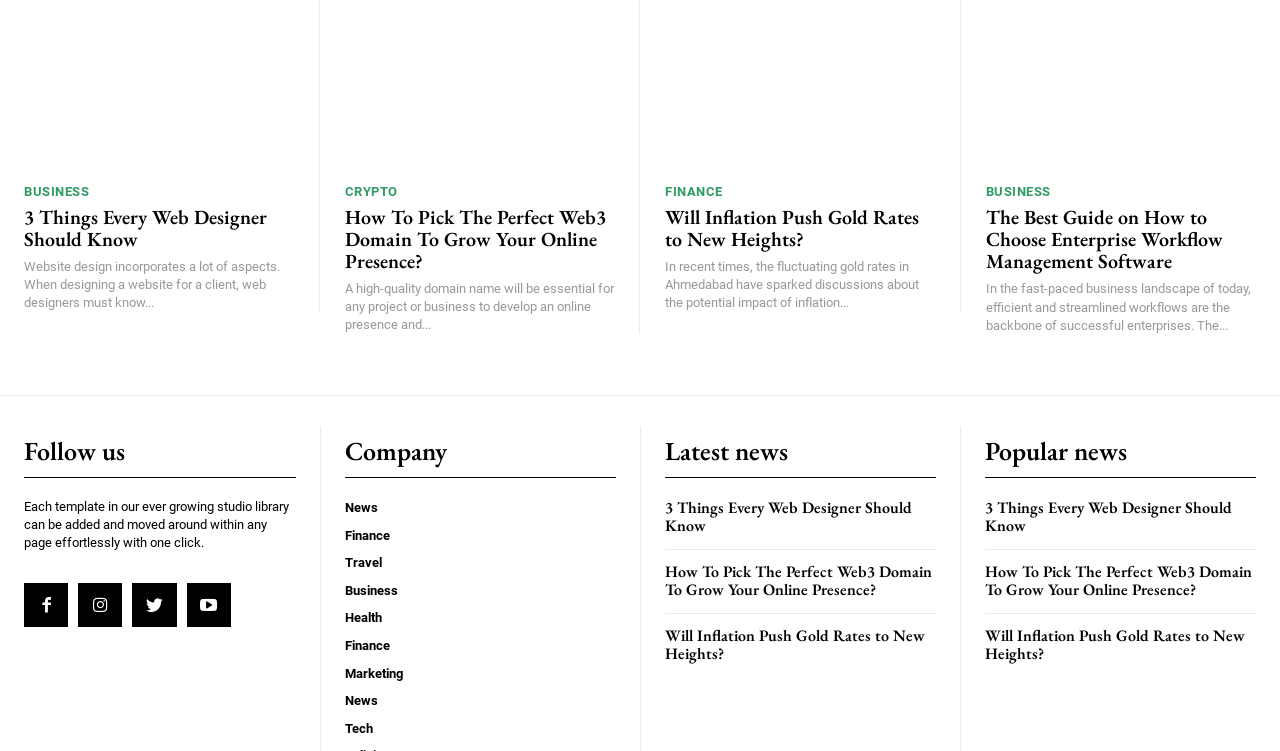Provide a one-word or brief phrase answer to the question:
How many social media links are at the bottom of the webpage?

4